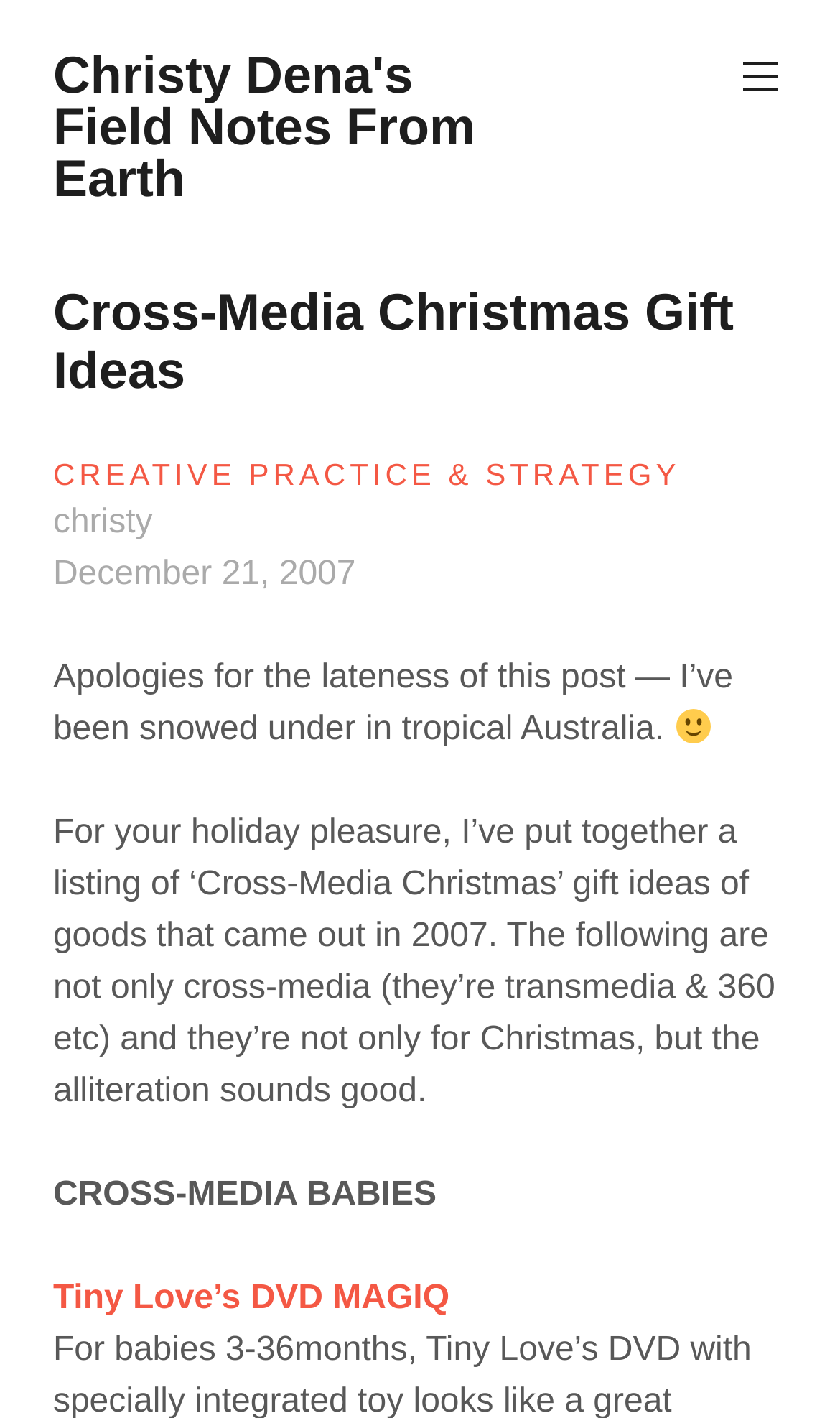Please determine the headline of the webpage and provide its content.

Cross-Media Christmas Gift Ideas